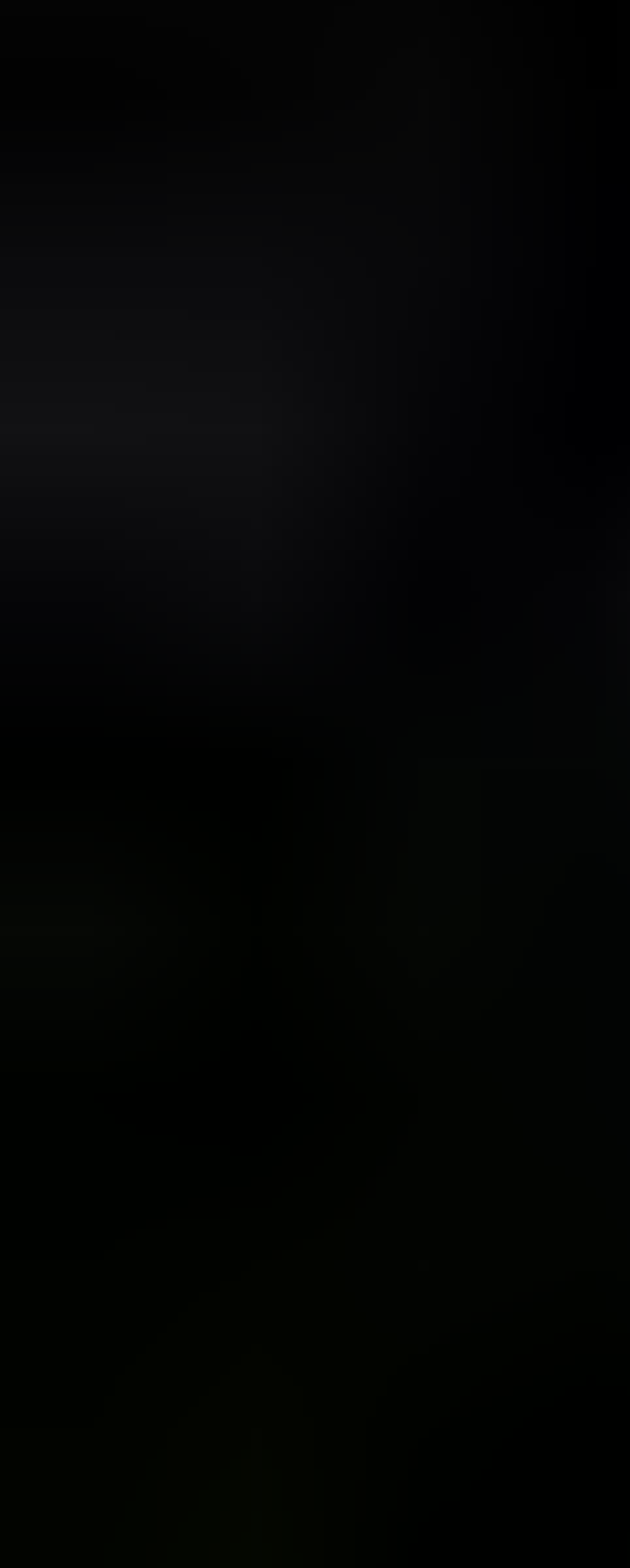Predict the bounding box for the UI component with the following description: "REQUEST SERVICE".

[0.146, 0.055, 0.646, 0.1]